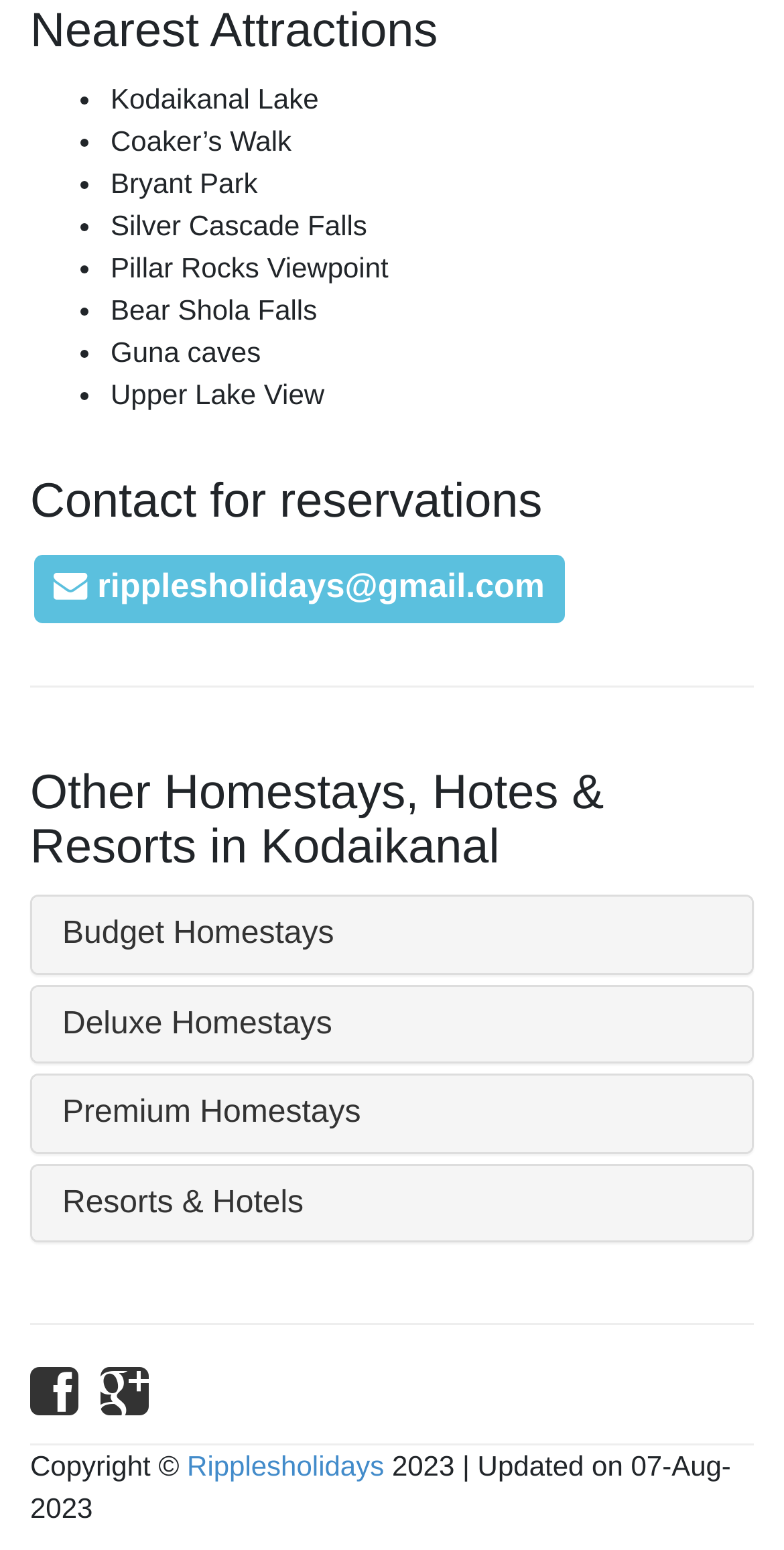What is the year of copyright?
Please provide a single word or phrase in response based on the screenshot.

2023